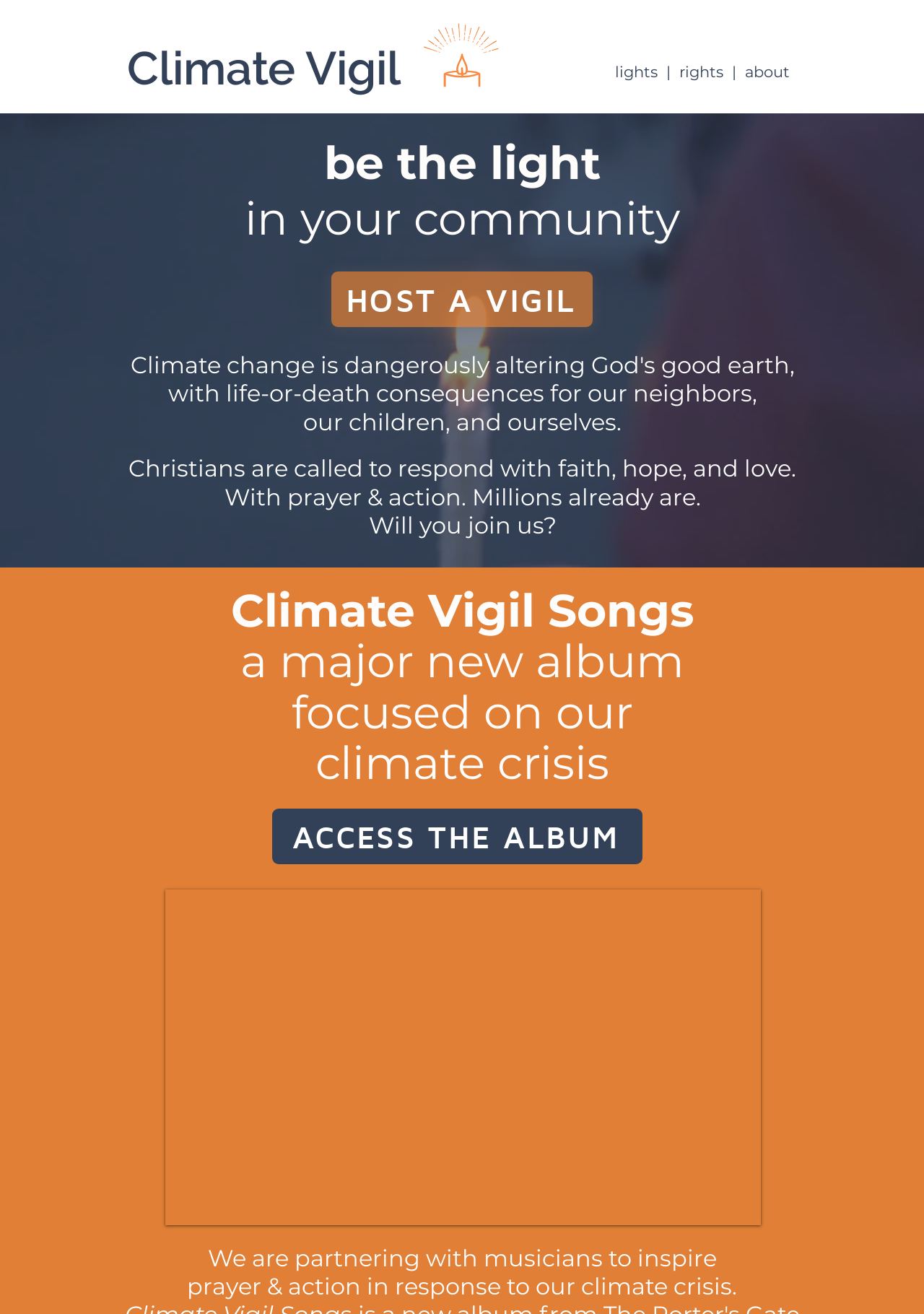Explain the features and main sections of the webpage comprehensively.

This webpage is focused on climate change and the Christian response to it. At the top, there are several links, including "Climate Vigil", an image of a candle, "lights", "rights", and "about". Below these links, there is a slideshow region that takes up most of the page. 

In the slideshow, there is a heading that reads "be the light in your community". Below this heading, there is a button to "HOST A VIGIL". The text "our children, and ourselves" is displayed, followed by a passage that says "Christians are called to respond with faith, hope, and love. With prayer & action. Millions already are." The text "Will you join us?" is also displayed.

Below the slideshow, there are two more regions. One is labeled "VIGIL anchor" and the other is labeled "PLAY BROADCAST". In the "PLAY BROADCAST" region, there is a heading that reads "Climate Vigil Songs a major new album focused on our climate crisis". The text "climate crisis" is highlighted within this heading. Below this heading, there is a link to "ACCESS THE ALBUM".